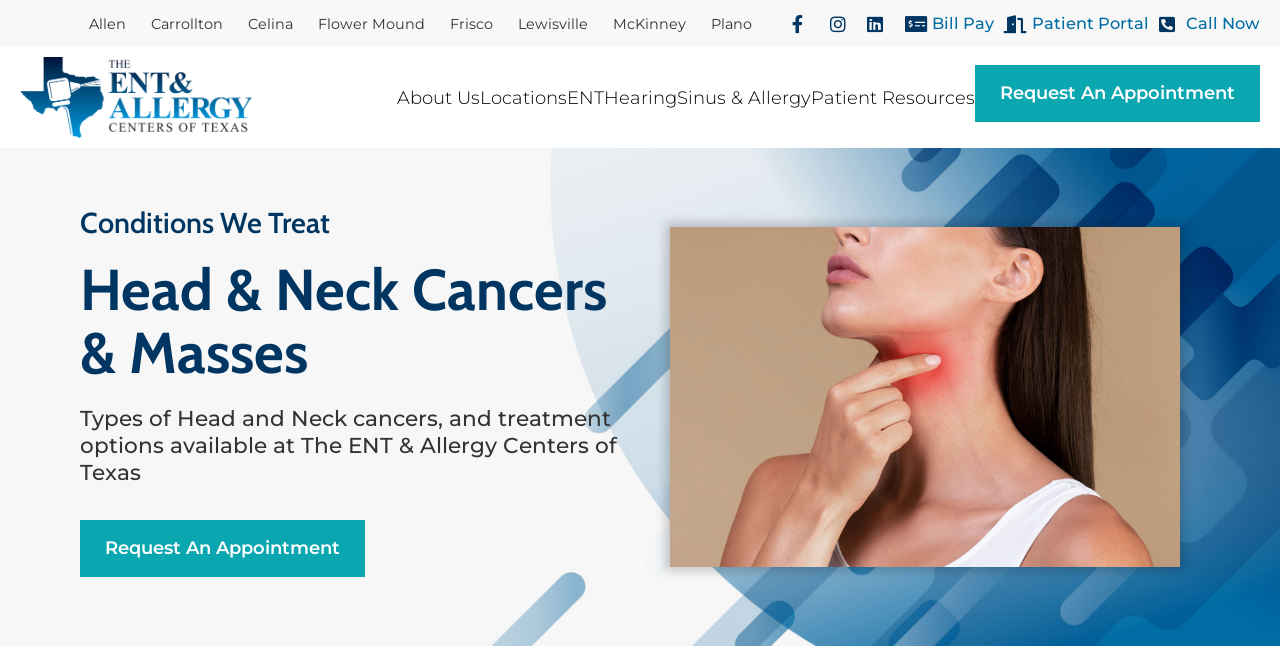Identify the bounding box for the UI element specified in this description: "Patient Portal". The coordinates must be four float numbers between 0 and 1, formatted as [left, top, right, bottom].

[0.784, 0.015, 0.897, 0.056]